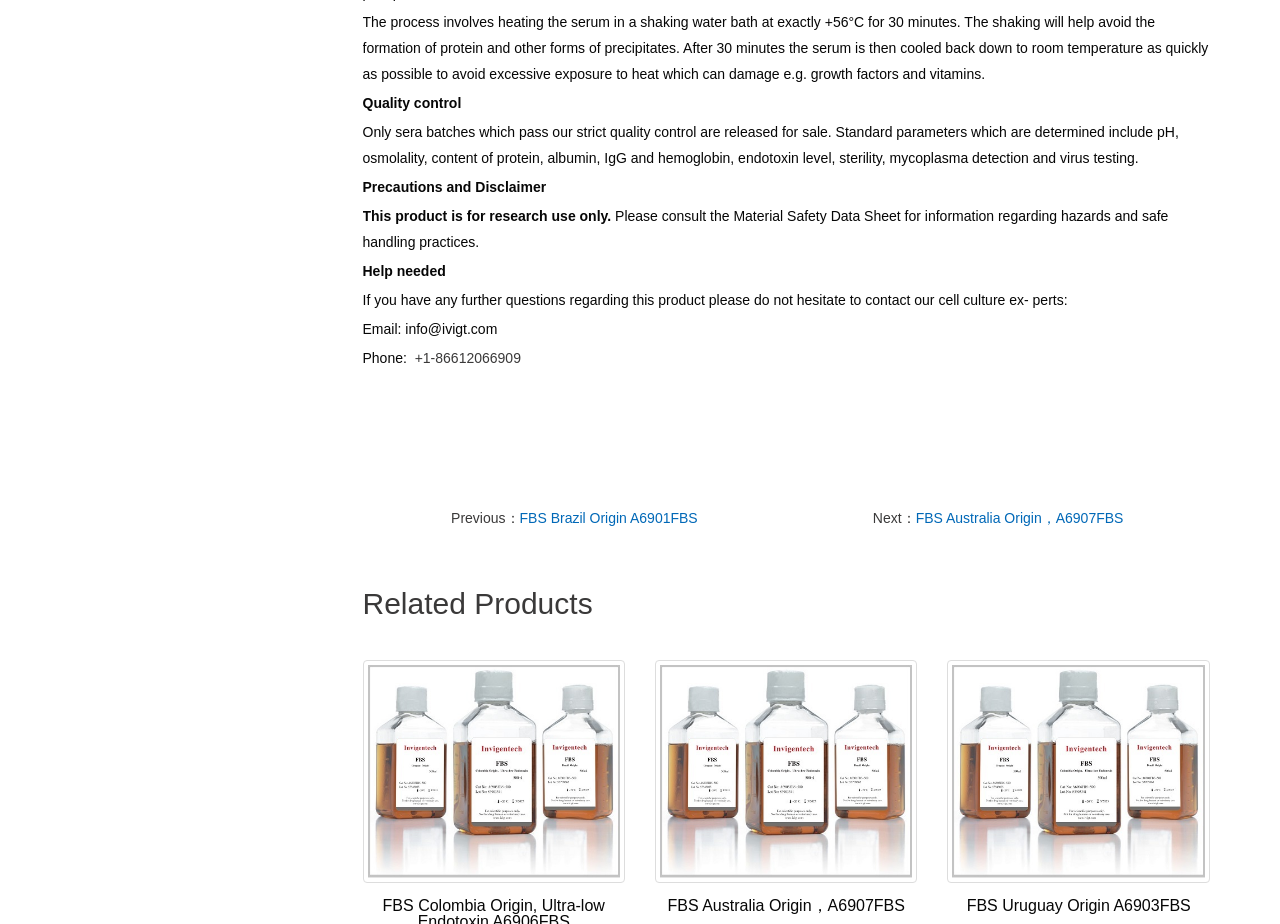Given the description of a UI element: "parent_node: FBS Uruguay Origin A6903FBS", identify the bounding box coordinates of the matching element in the webpage screenshot.

[0.74, 0.714, 0.945, 0.956]